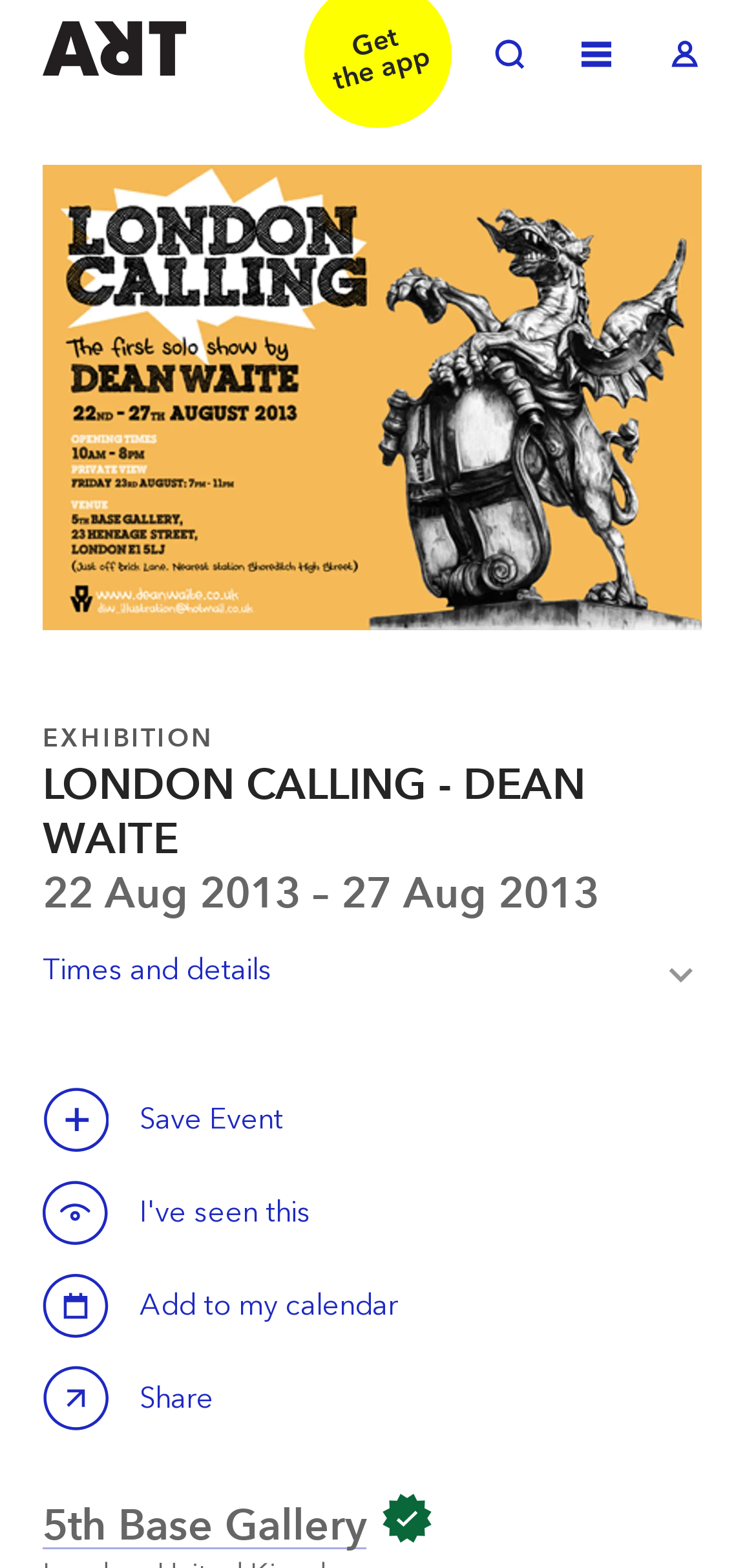Locate the bounding box coordinates of the element that should be clicked to fulfill the instruction: "Toggle search".

[0.636, 0.017, 0.713, 0.054]